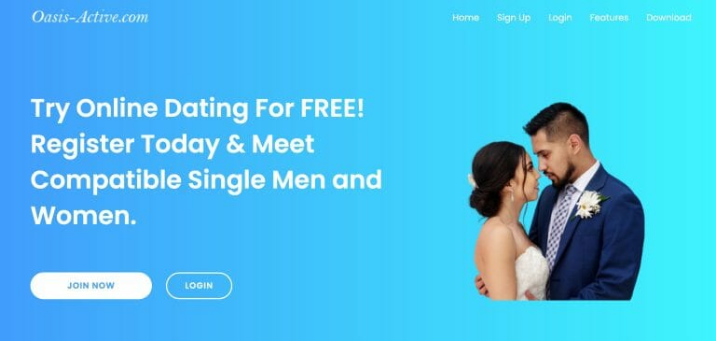What is the dominant color of the background?
Please provide a comprehensive answer based on the details in the screenshot.

The caption describes the background as a 'vibrant gradient background' that 'transitions from blue to light teal', indicating that blue is the dominant color.